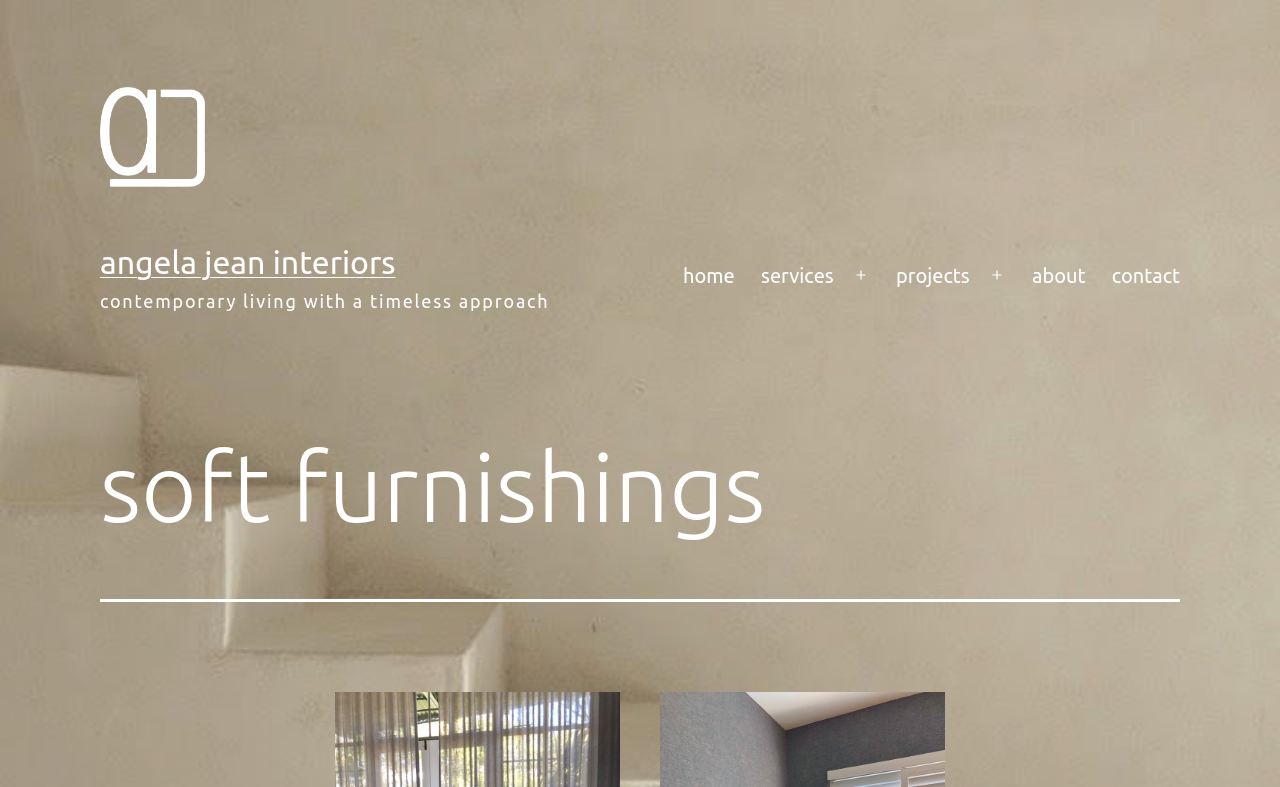What is the name of the interior design company?
Using the information from the image, provide a comprehensive answer to the question.

The name of the interior design company can be found in the top-left corner of the webpage, where it is written as 'Angela Jean Interiors' in the logo and also as a link.